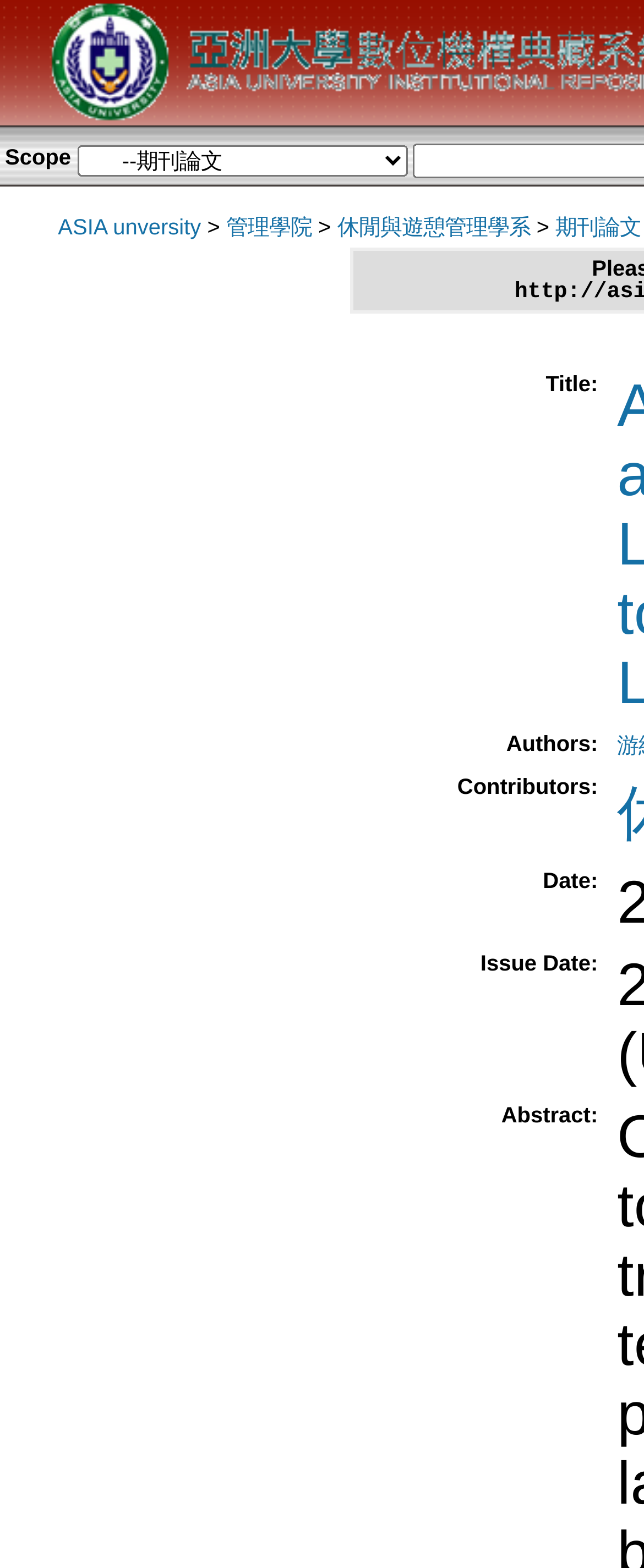Locate the bounding box of the UI element based on this description: "登录". Provide four float numbers between 0 and 1 as [left, top, right, bottom].

None